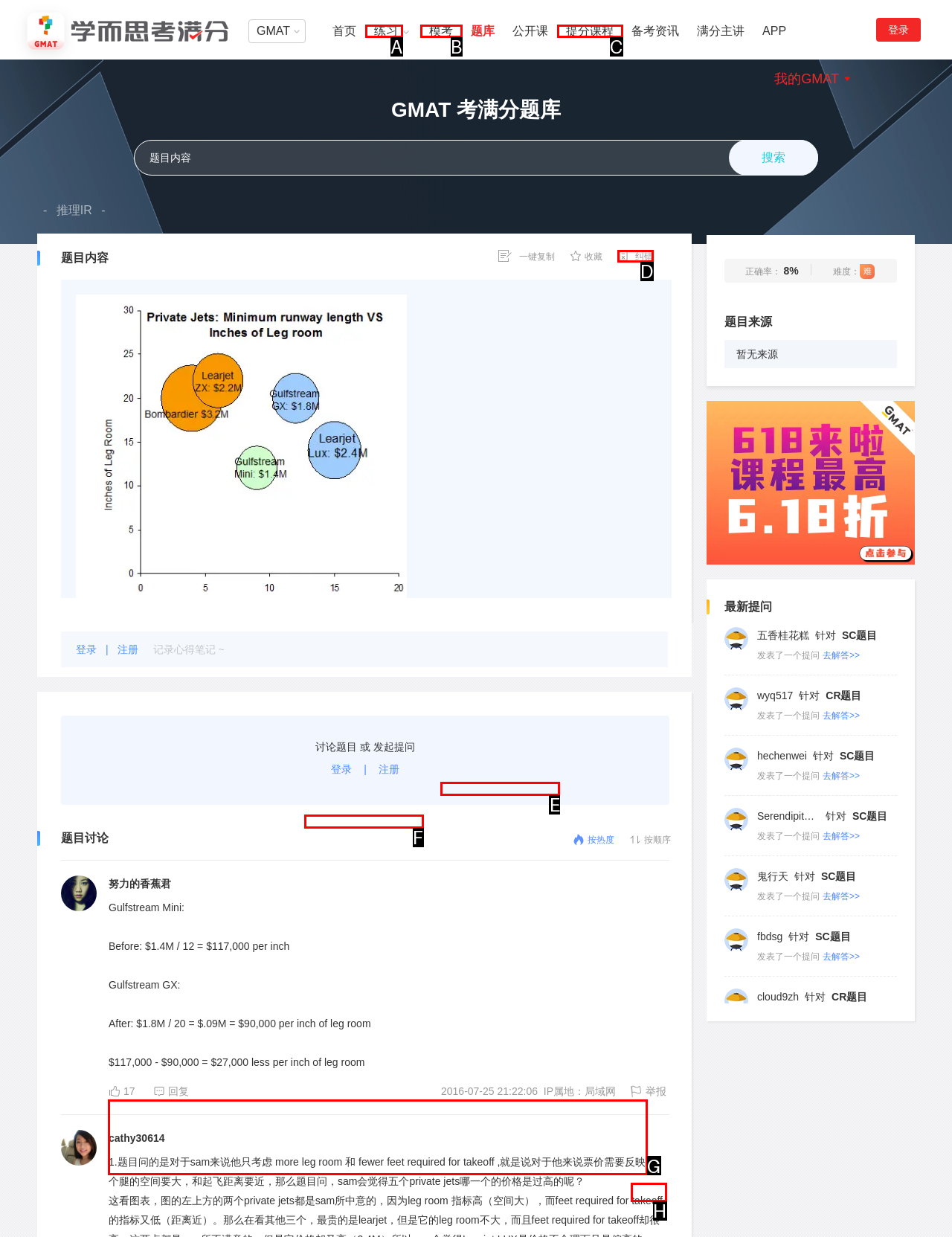Identify the correct HTML element to click to accomplish this task: Open CV
Respond with the letter corresponding to the correct choice.

None